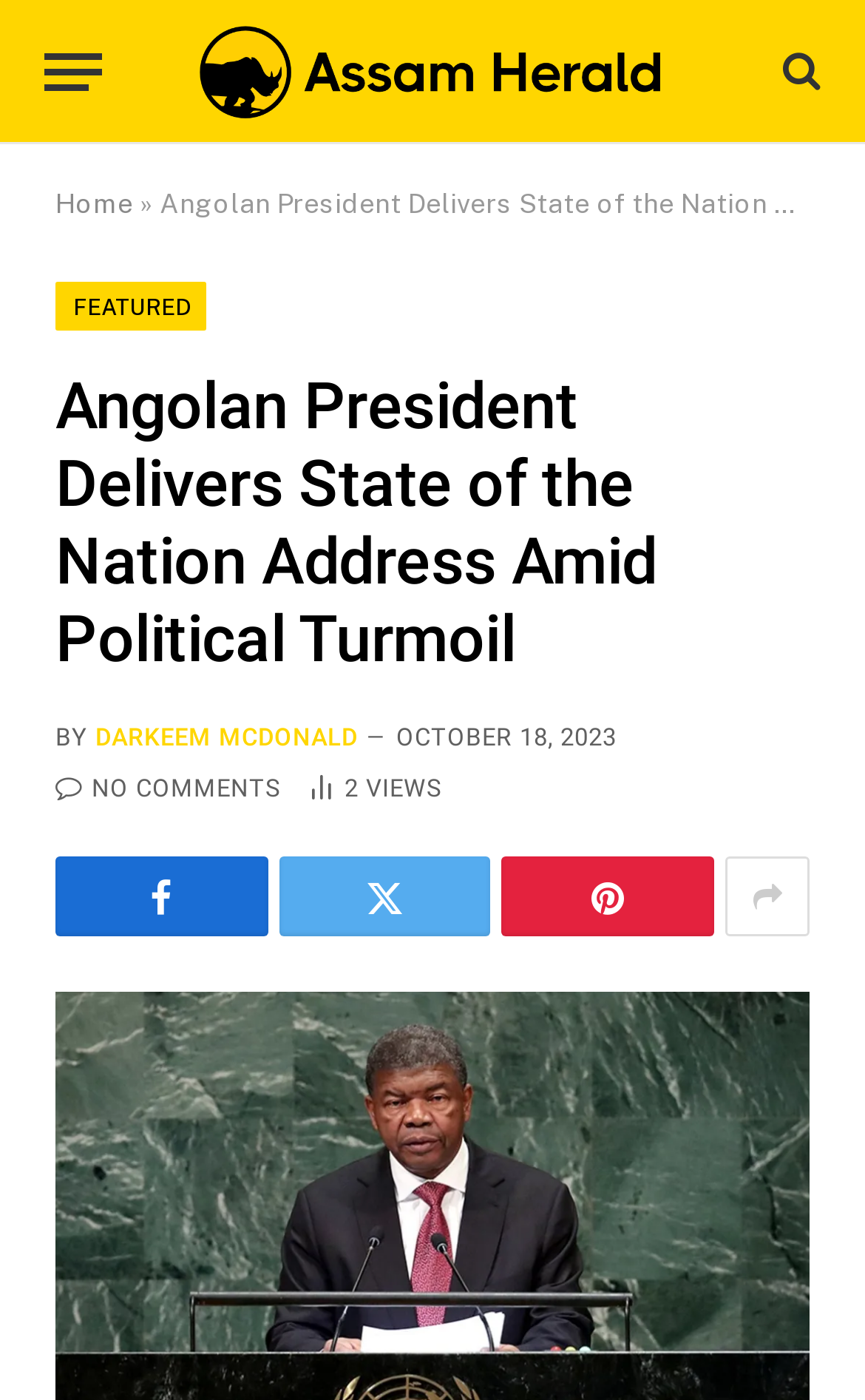Please give a succinct answer using a single word or phrase:
What is the name of the news website?

Assam Herald